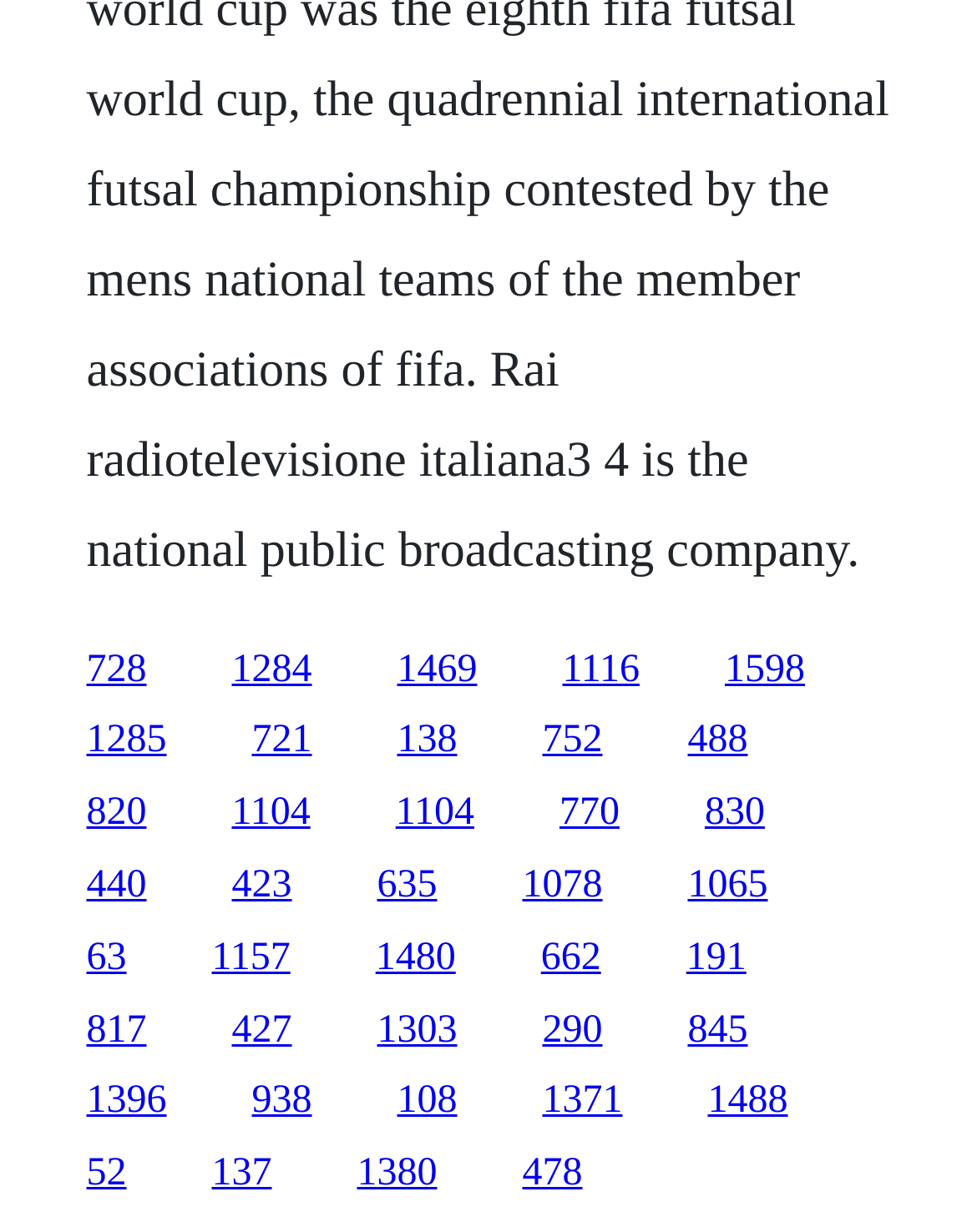Specify the bounding box coordinates of the element's area that should be clicked to execute the given instruction: "follow the link 1598". The coordinates should be four float numbers between 0 and 1, i.e., [left, top, right, bottom].

[0.742, 0.526, 0.824, 0.56]